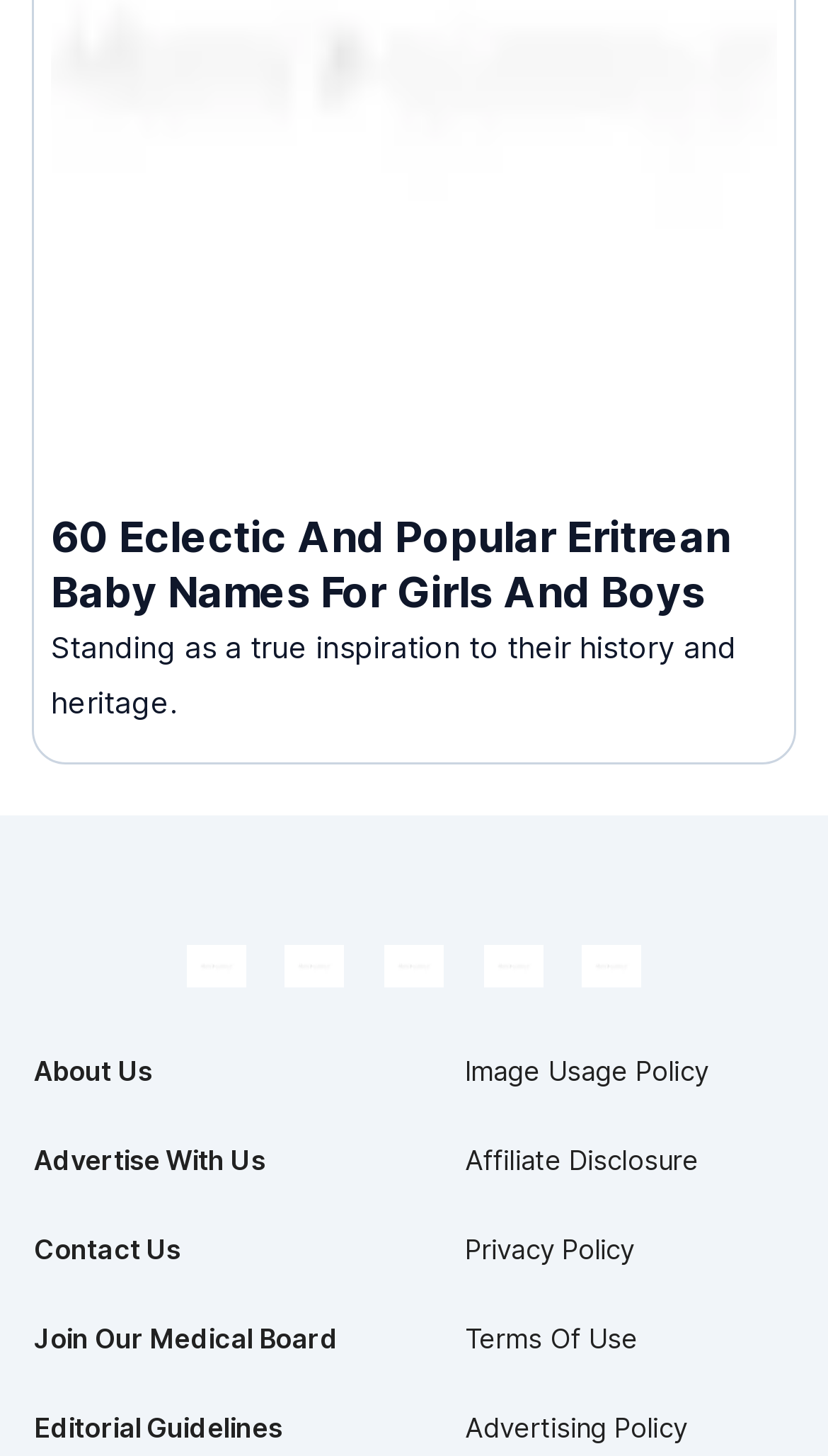Please provide a brief answer to the following inquiry using a single word or phrase:
How many social media icons are there?

5